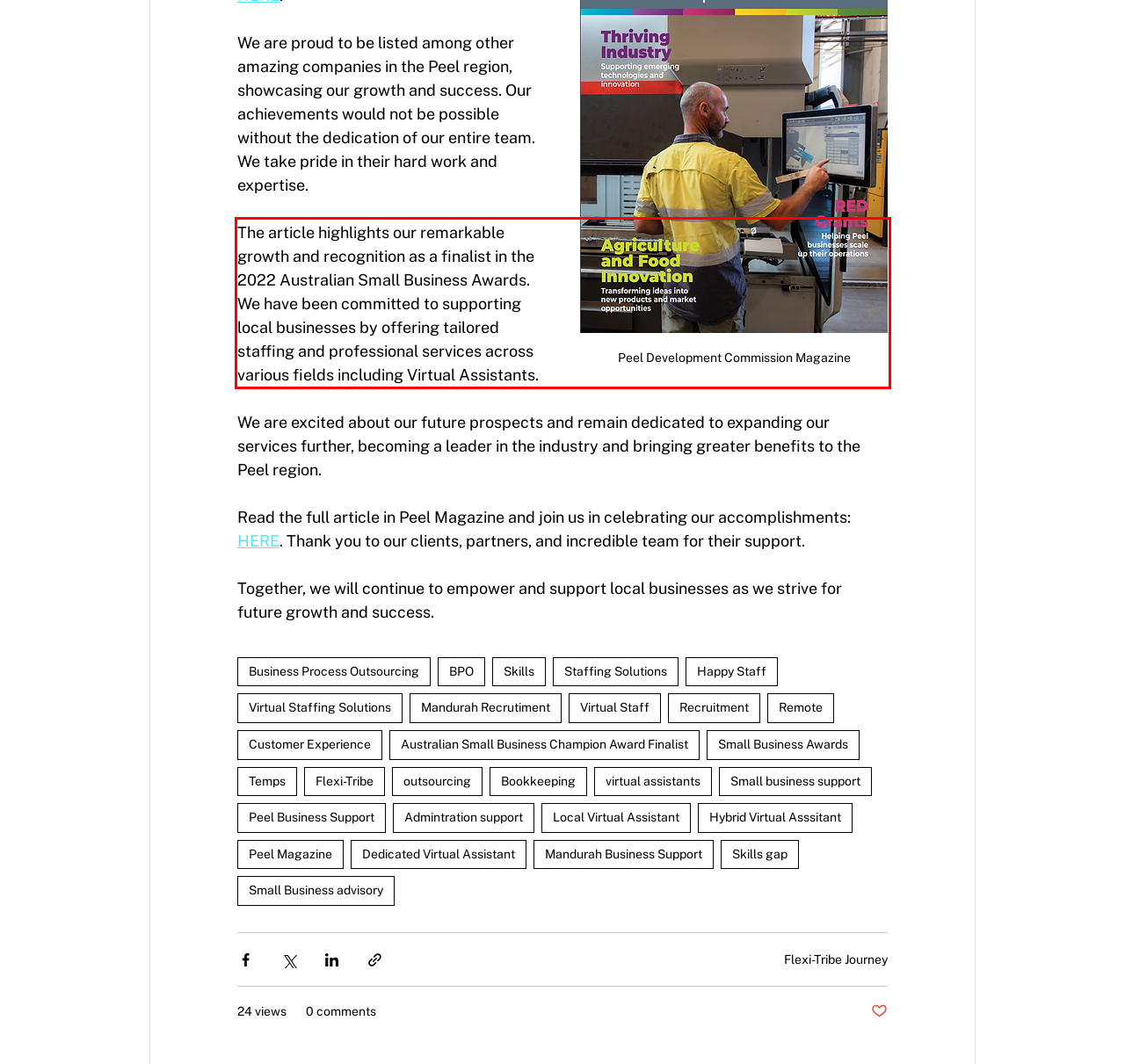Analyze the webpage screenshot and use OCR to recognize the text content in the red bounding box.

The article highlights our remarkable growth and recognition as a finalist in the 2022 Australian Small Business Awards. We have been committed to supporting local businesses by offering tailored staffing and professional services across various fields including Virtual Assistants.